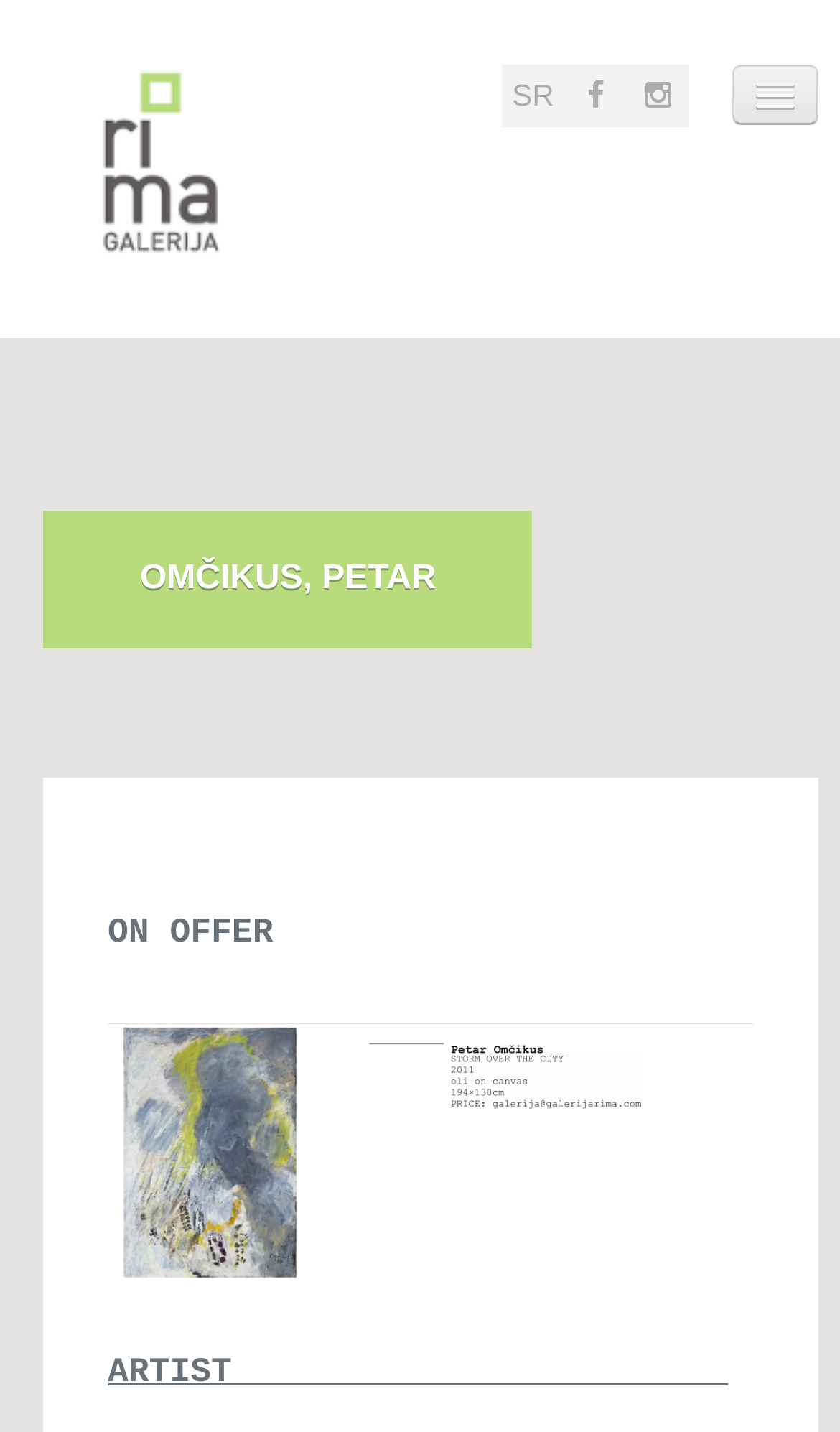Locate the bounding box coordinates of the UI element described by: "parent_node: SR". Provide the coordinates as four float numbers between 0 and 1, formatted as [left, top, right, bottom].

[0.051, 0.045, 0.359, 0.191]